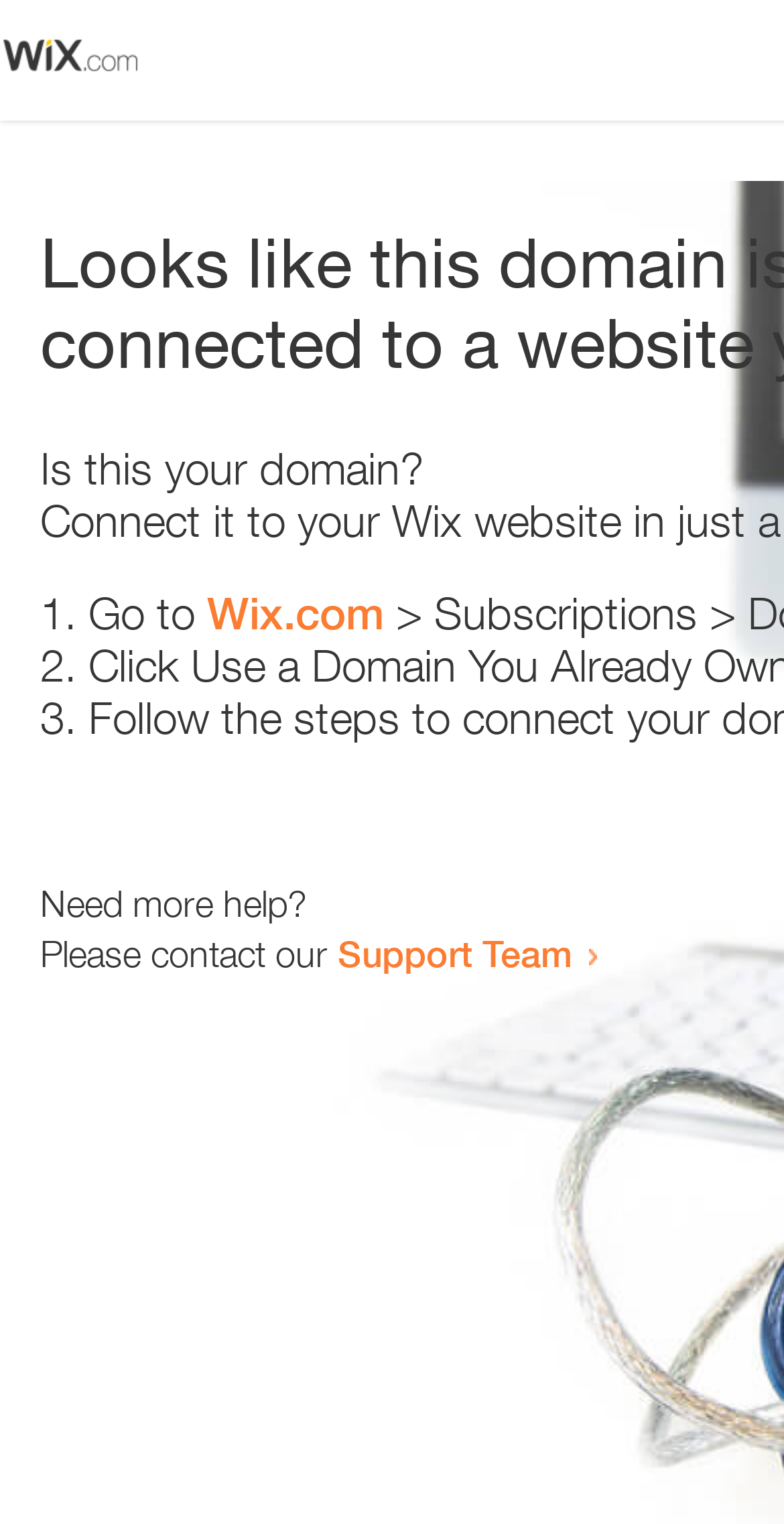How many steps are provided to resolve the issue?
Using the image, respond with a single word or phrase.

3